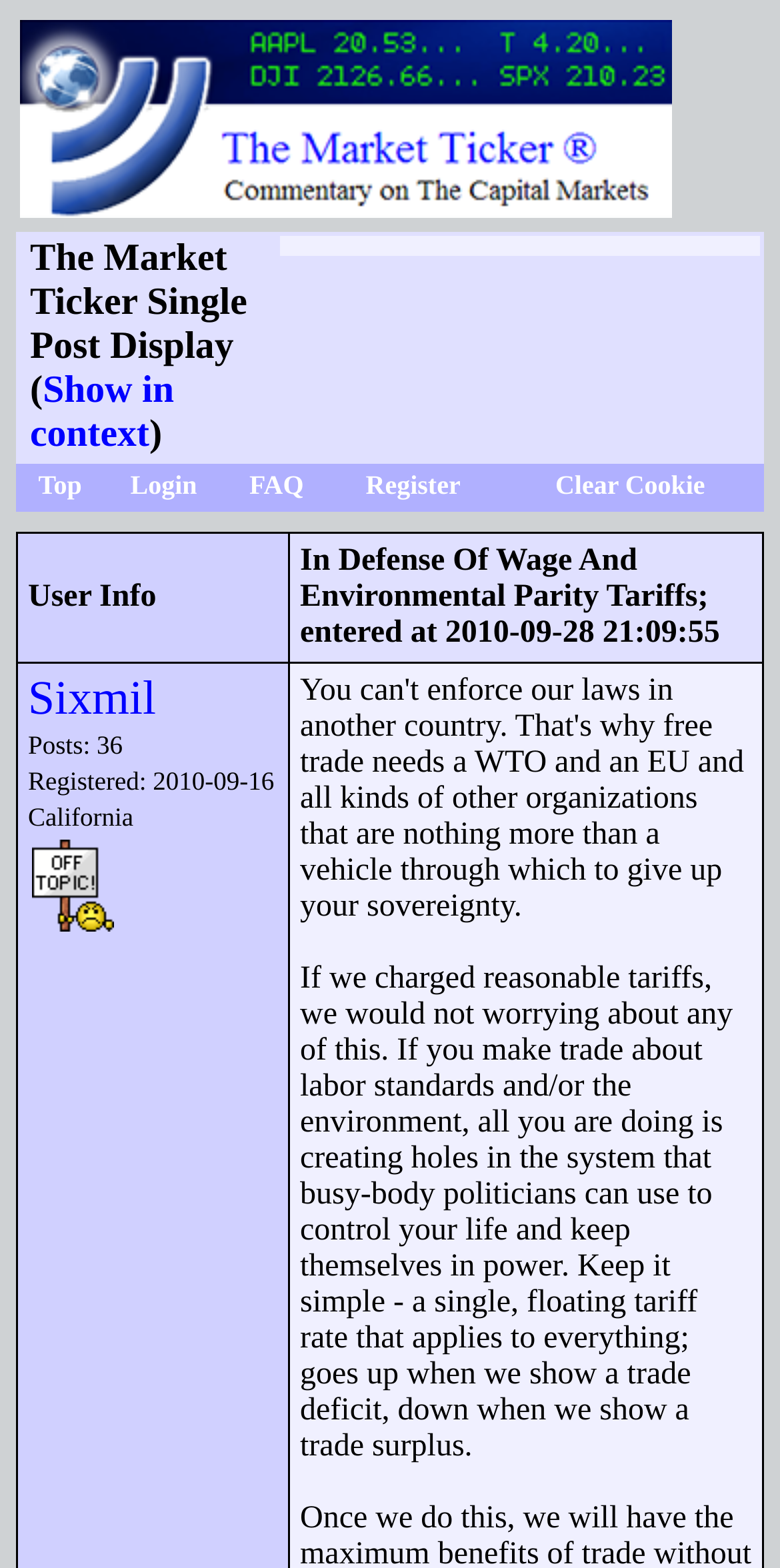What are the options available in the top navigation bar?
Using the details from the image, give an elaborate explanation to answer the question.

The top navigation bar has five options, which are 'Top', 'Login', 'FAQ', 'Register', and 'Clear Cookie'. These options are available in the form of links and can be found in the LayoutTable section of the webpage.